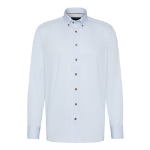Analyze the image and provide a detailed answer to the question: Is the shirt suitable for formal occasions?

The caption states that the shirt is suitable for both 'casual and formal occasions', implying that it can be worn on formal occasions.